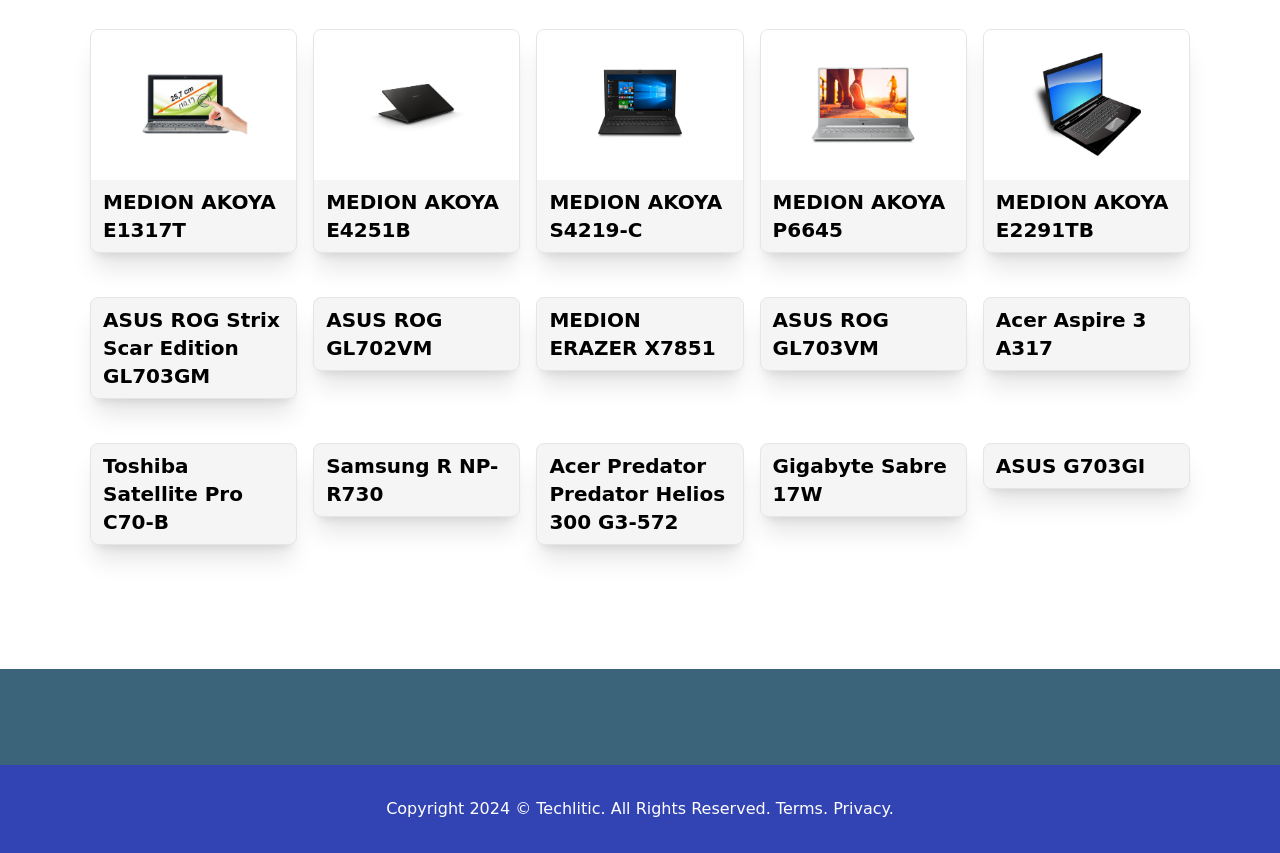Provide the bounding box coordinates of the HTML element this sentence describes: "Privacy.". The bounding box coordinates consist of four float numbers between 0 and 1, i.e., [left, top, right, bottom].

[0.651, 0.936, 0.698, 0.959]